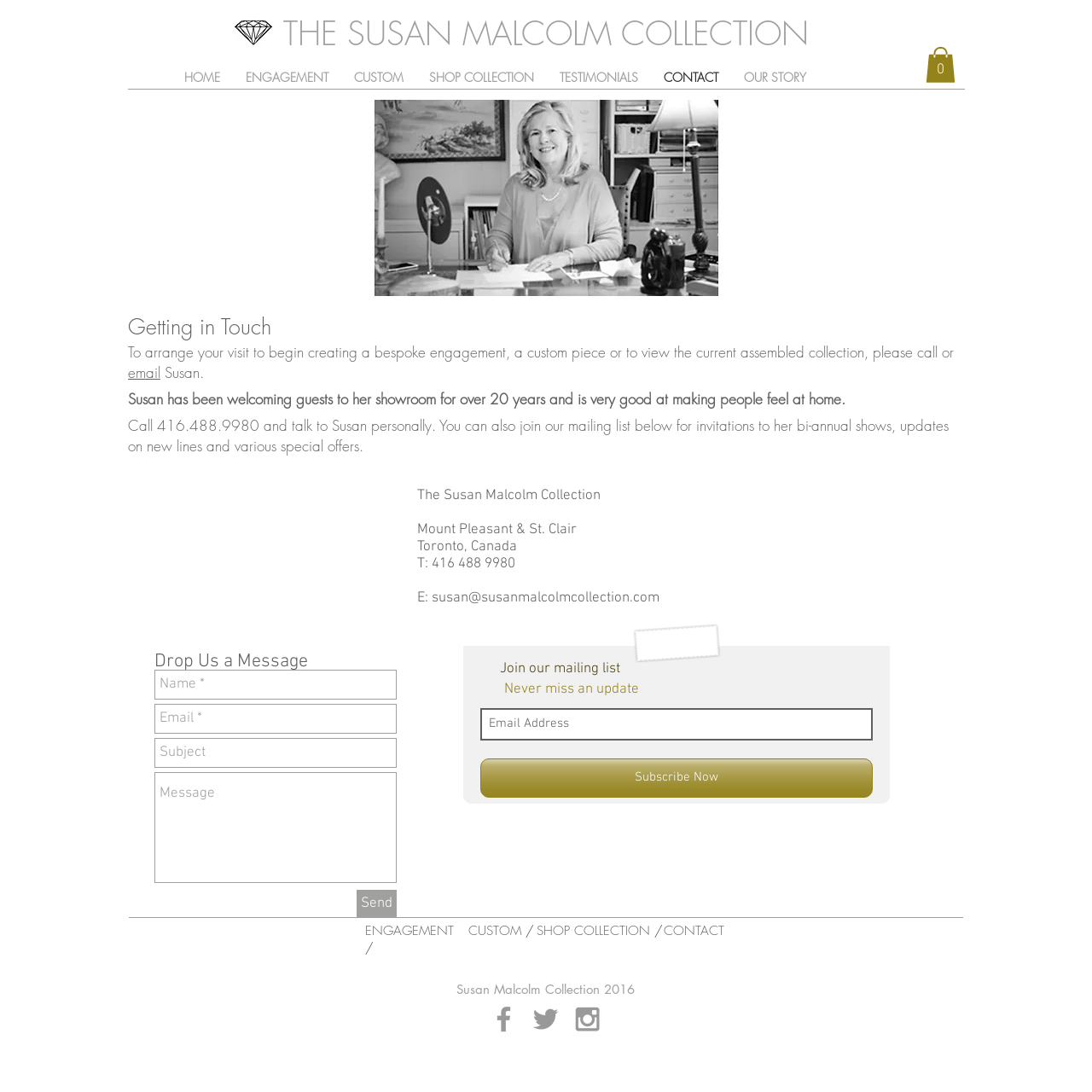Determine the bounding box coordinates of the element that should be clicked to execute the following command: "Open the search".

None